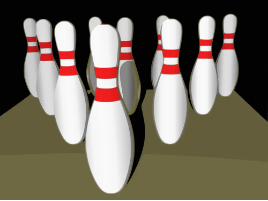Explain the image with as much detail as possible.

The image showcases a group of bowling pins arranged in a classic triangular formation, characteristic of a bowling alley setup. The pins are predominantly white, featuring red stripes wrapped around their midsections, which is a common design in bowling equipment. The background is dark, enhancing the visibility of the pins and highlighting their polished surfaces, while the wooden lane beneath them is subtly visible, suggesting a realistic bowling environment. This vibrant scene evokes the excitement of a bowling game, capturing a moment filled with potential energy as a bowler prepares to take a shot.